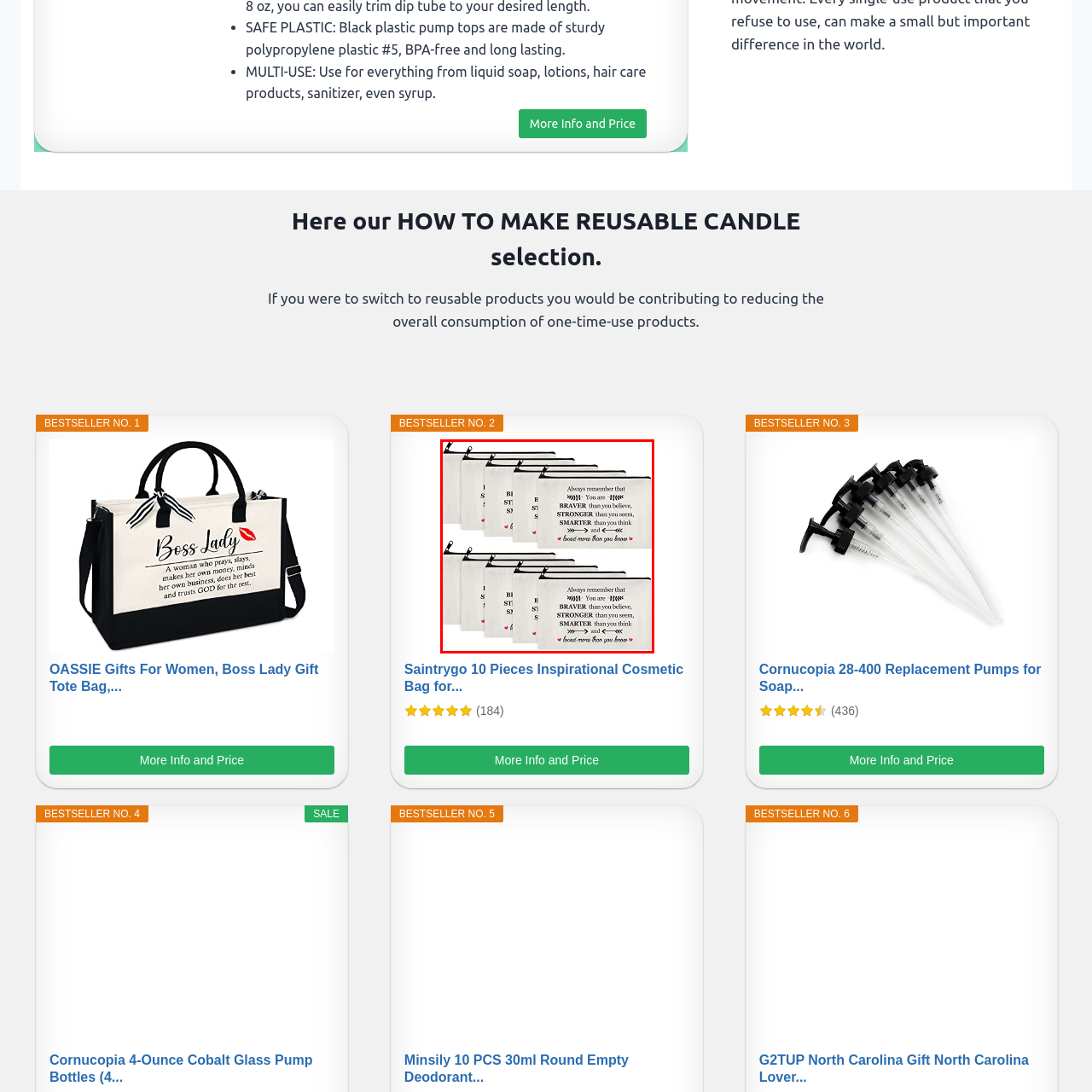Generate a comprehensive caption for the image that is marked by the red border.

The image showcases a set of ten inspirational cosmetic bags, each adorned with an encouraging message that reads: "Always remember that you are BRAVER than you believe, STRONGER than you seem, SMARTER than you think, and loved more than you know." These bags, ideal for personal use or as thoughtful gifts, feature a neutral background that highlights the uplifting text and a subtle decorative design, making them aesthetically pleasing and functional. Each bag is designed to hold cosmetics, toiletries, or other small items, combining practicality with motivation, perfect for anyone looking to carry a reminder of their strength and worth.